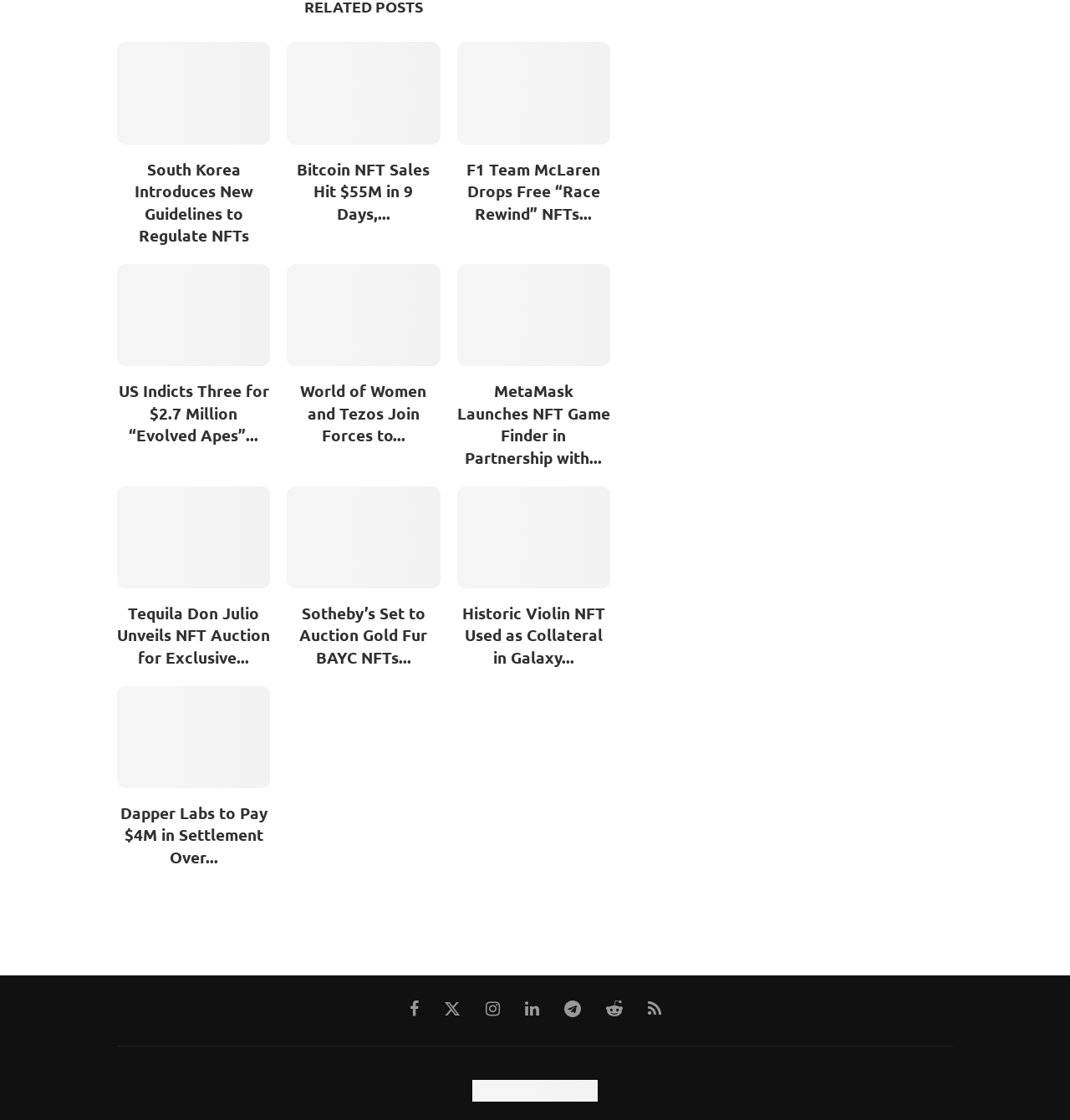What is the title of the third article?
Kindly offer a comprehensive and detailed response to the question.

The third article has a heading that says 'F1 Team McLaren Drops Free “Race Rewind” NFTs with OKX', which is the title of the article.